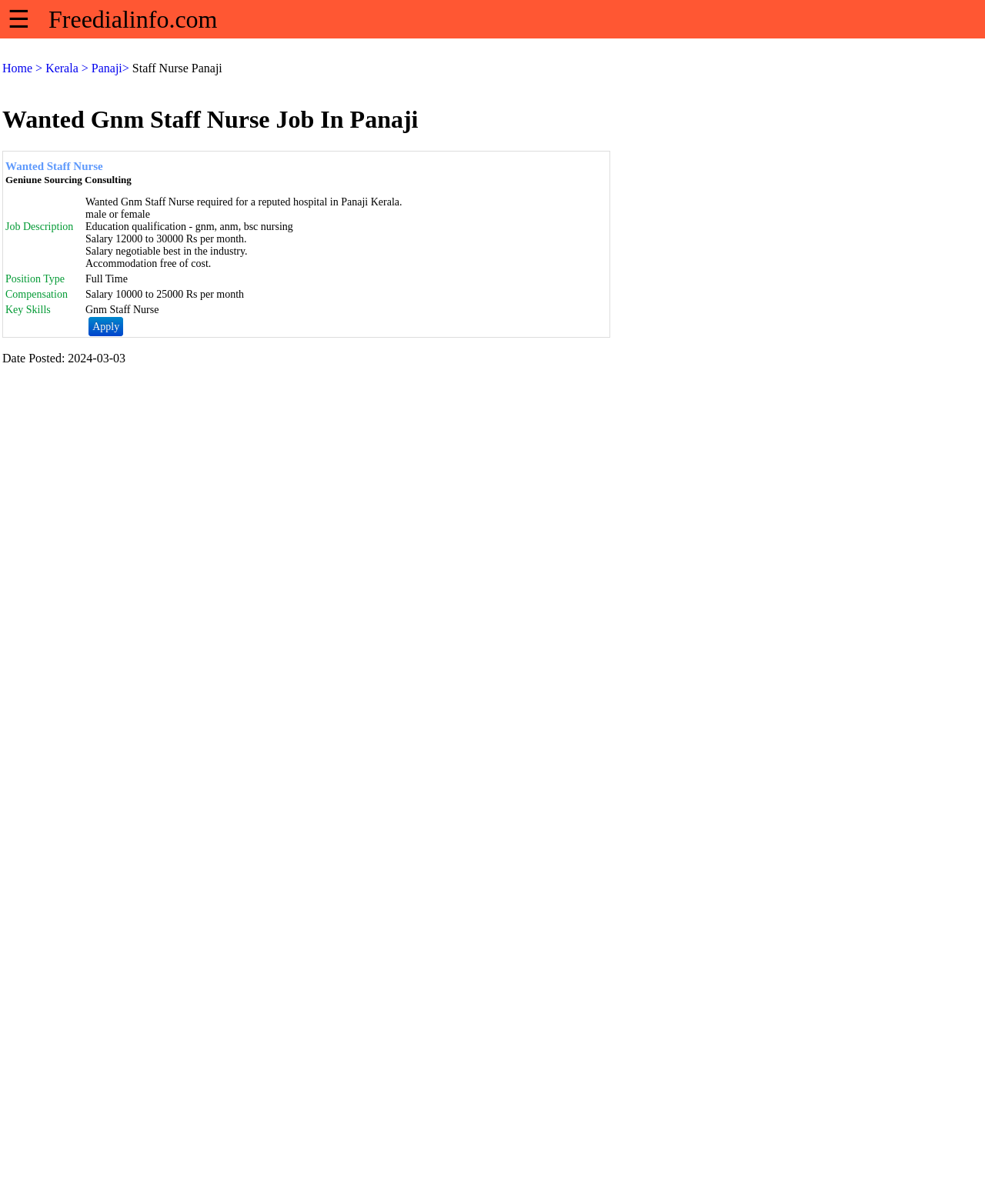What is the position type?
Please provide a comprehensive and detailed answer to the question.

The position type can be found in the table row with the label 'Position Type', which has the value 'Full Time'.